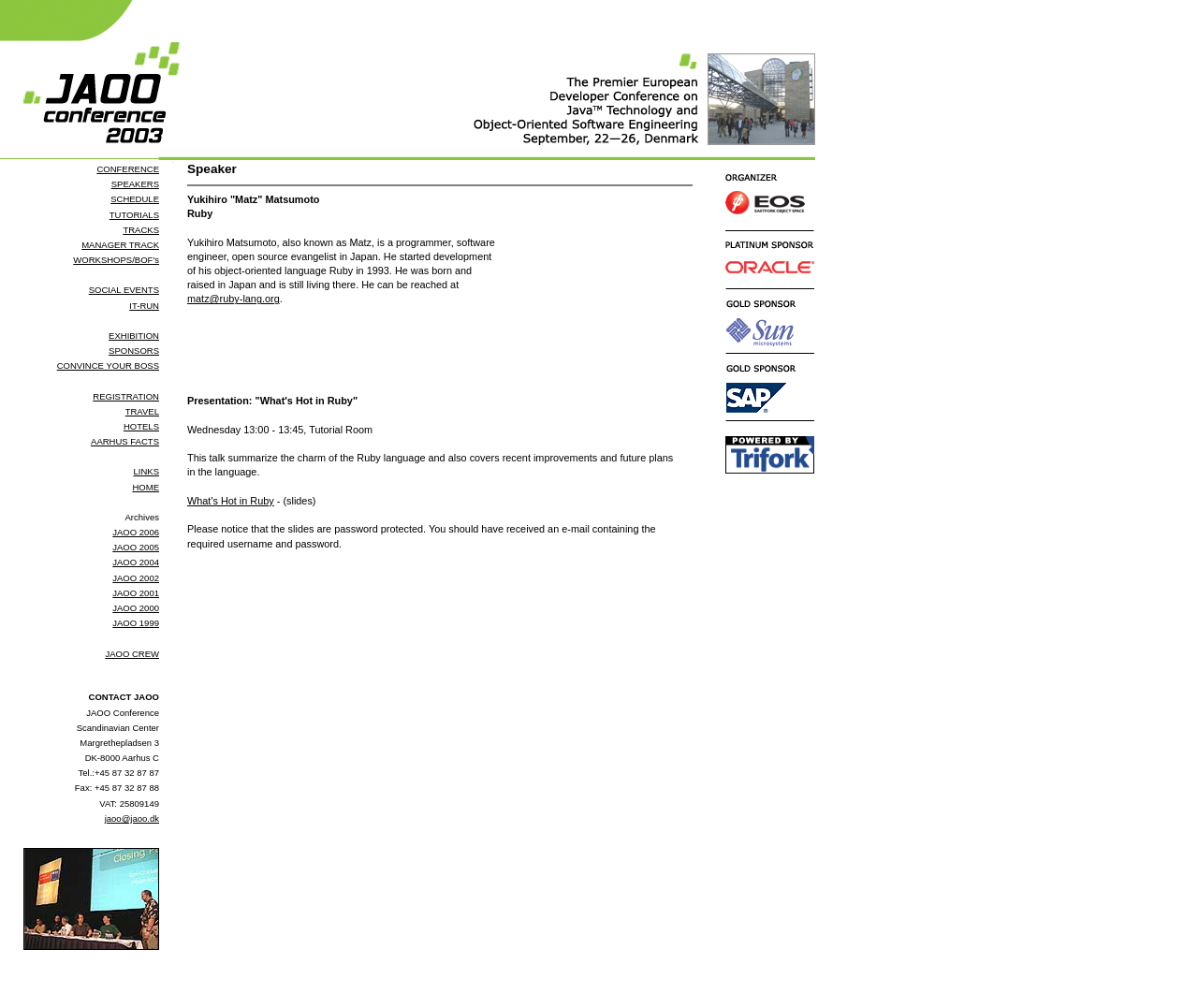Determine the bounding box coordinates for the clickable element to execute this instruction: "view speaker information". Provide the coordinates as four float numbers between 0 and 1, i.e., [left, top, right, bottom].

[0.156, 0.161, 0.578, 0.547]